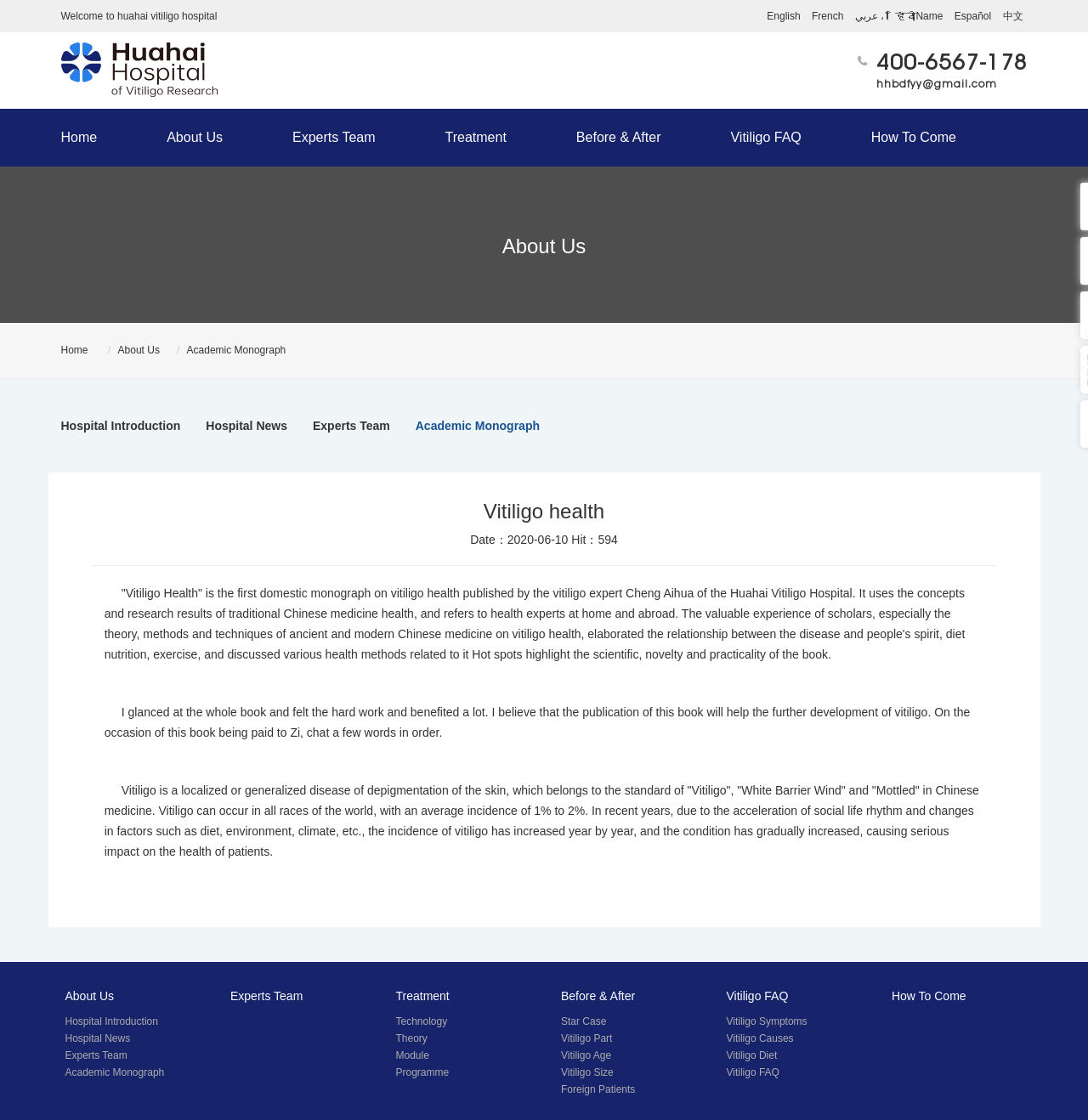What is the purpose of the 'How To Come' link?
Answer with a single word or phrase, using the screenshot for reference.

Provide directions to the hospital